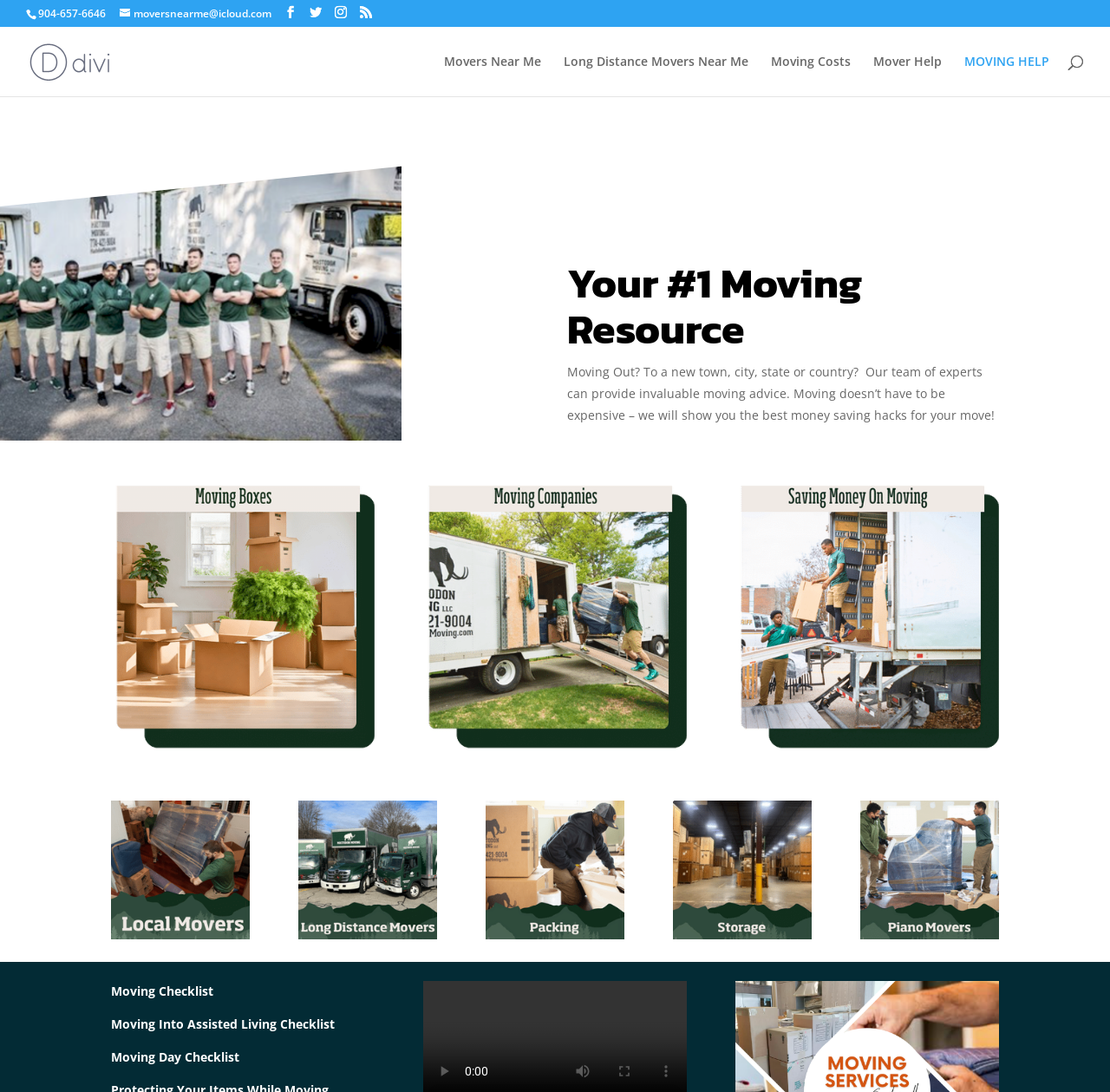Please study the image and answer the question comprehensively:
How many social media links are on the webpage?

I counted the number of link elements with icons, which are located next to each other with similar bounding box coordinates, and found four of them: '', '', '', and ''.